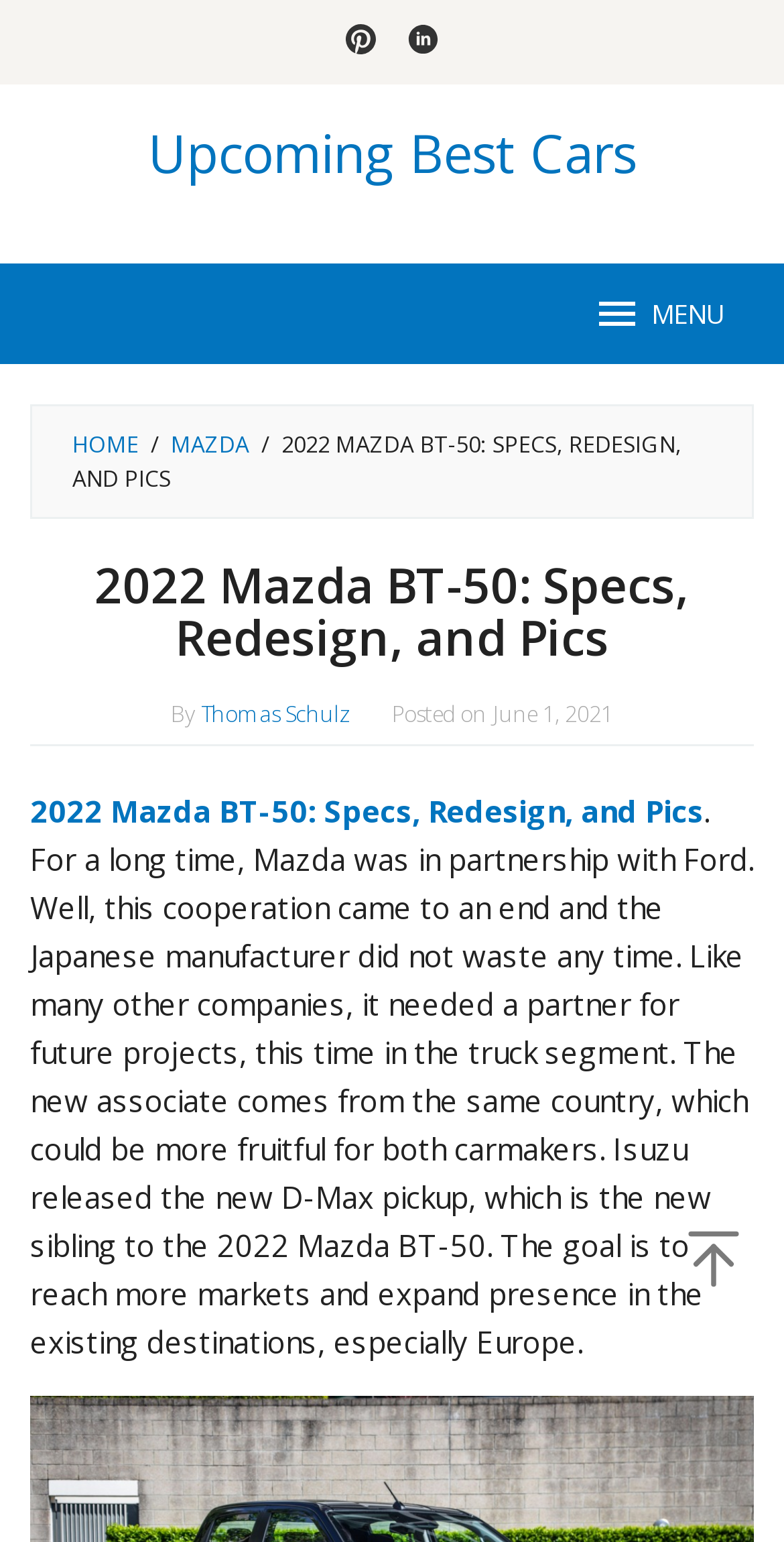What is the new partner of Mazda?
Refer to the image and offer an in-depth and detailed answer to the question.

Based on the text, it is mentioned that Mazda was in partnership with Ford, but this cooperation came to an end. Then, it is stated that the Japanese manufacturer did not waste any time and found a new partner for future projects, this time in the truck segment. The new associate comes from the same country, which is Isuzu.